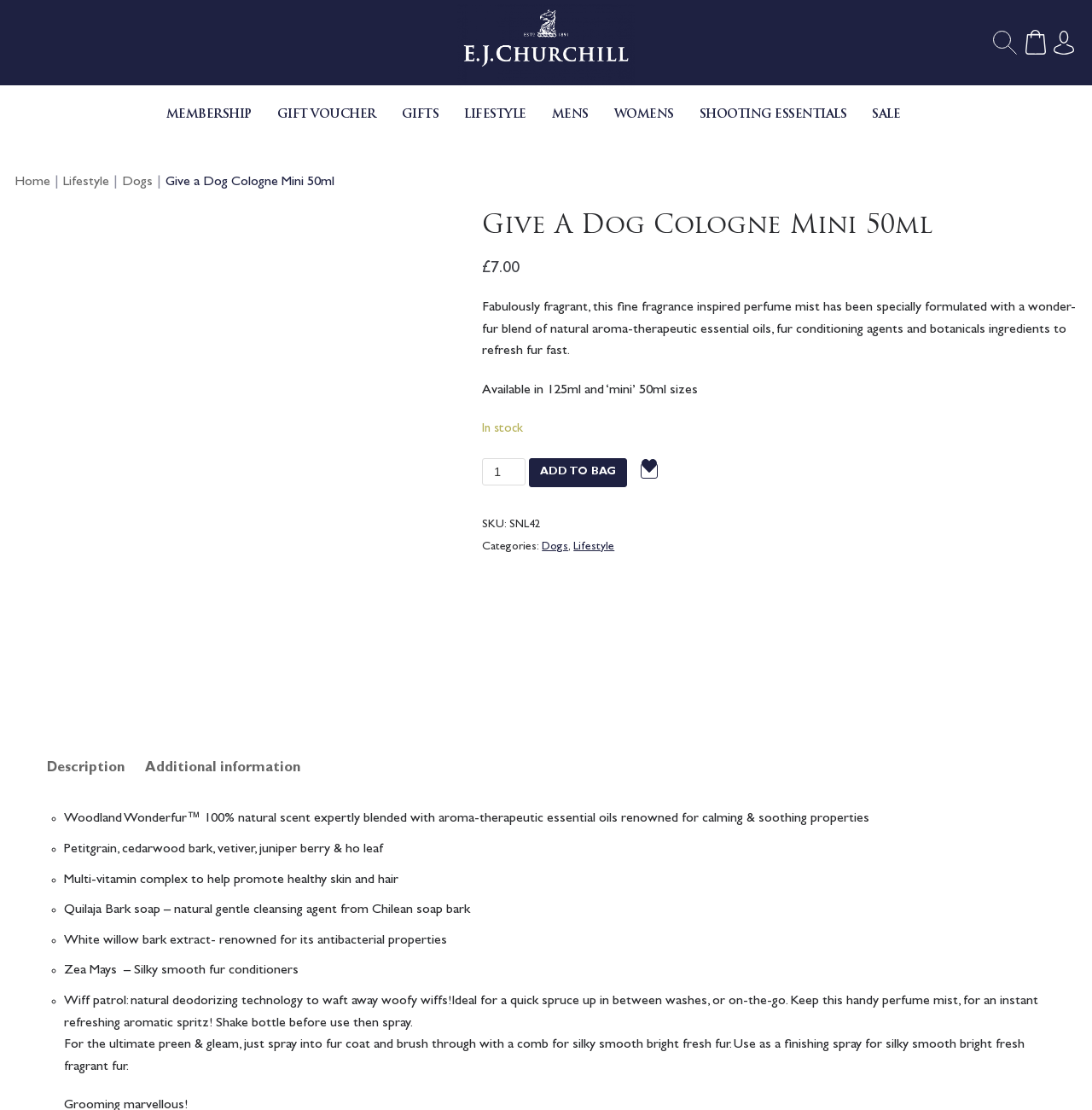Identify the bounding box coordinates of the region that needs to be clicked to carry out this instruction: "Change the product quantity". Provide these coordinates as four float numbers ranging from 0 to 1, i.e., [left, top, right, bottom].

[0.442, 0.413, 0.481, 0.437]